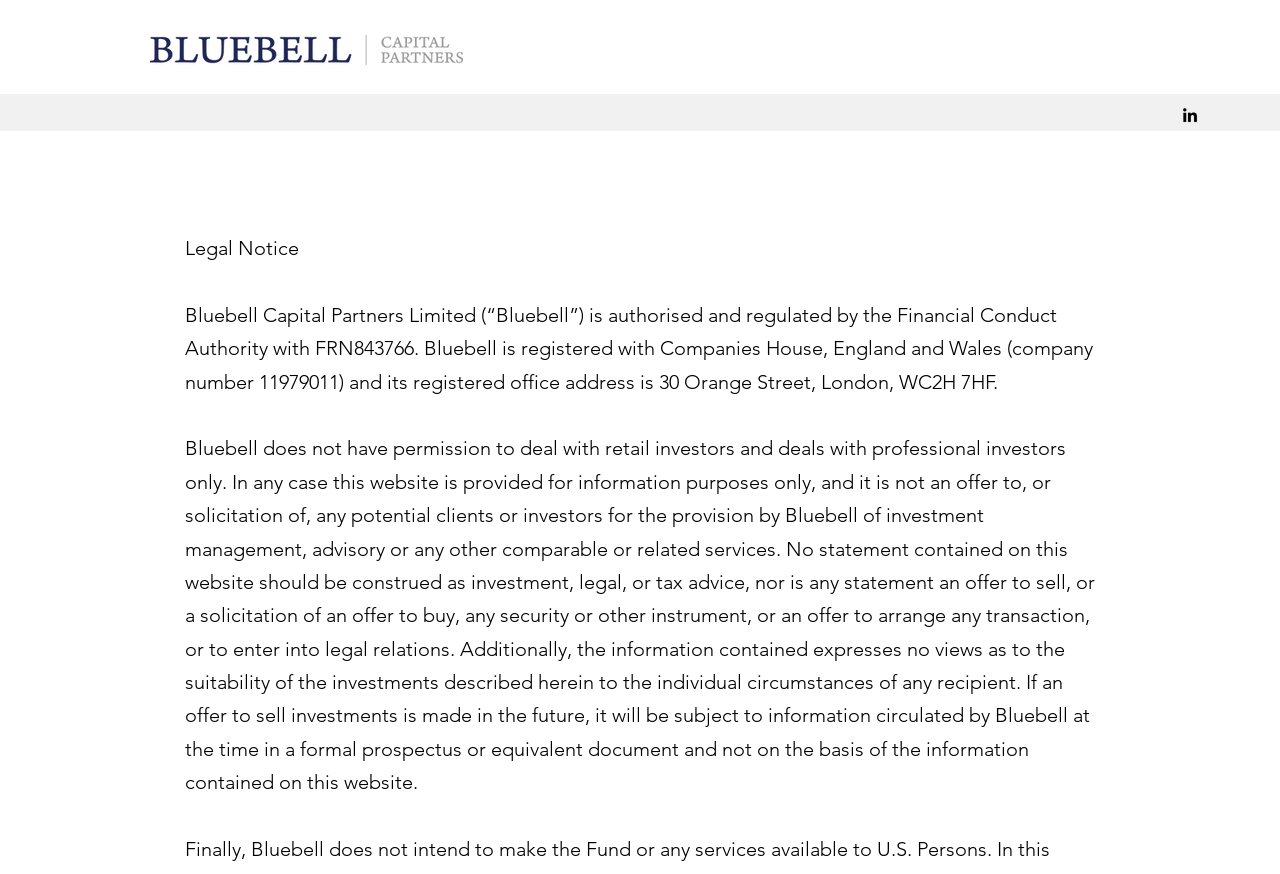Answer the question with a single word or phrase: 
What is the company's registered office address?

30 Orange Street, London, WC2H 7HF